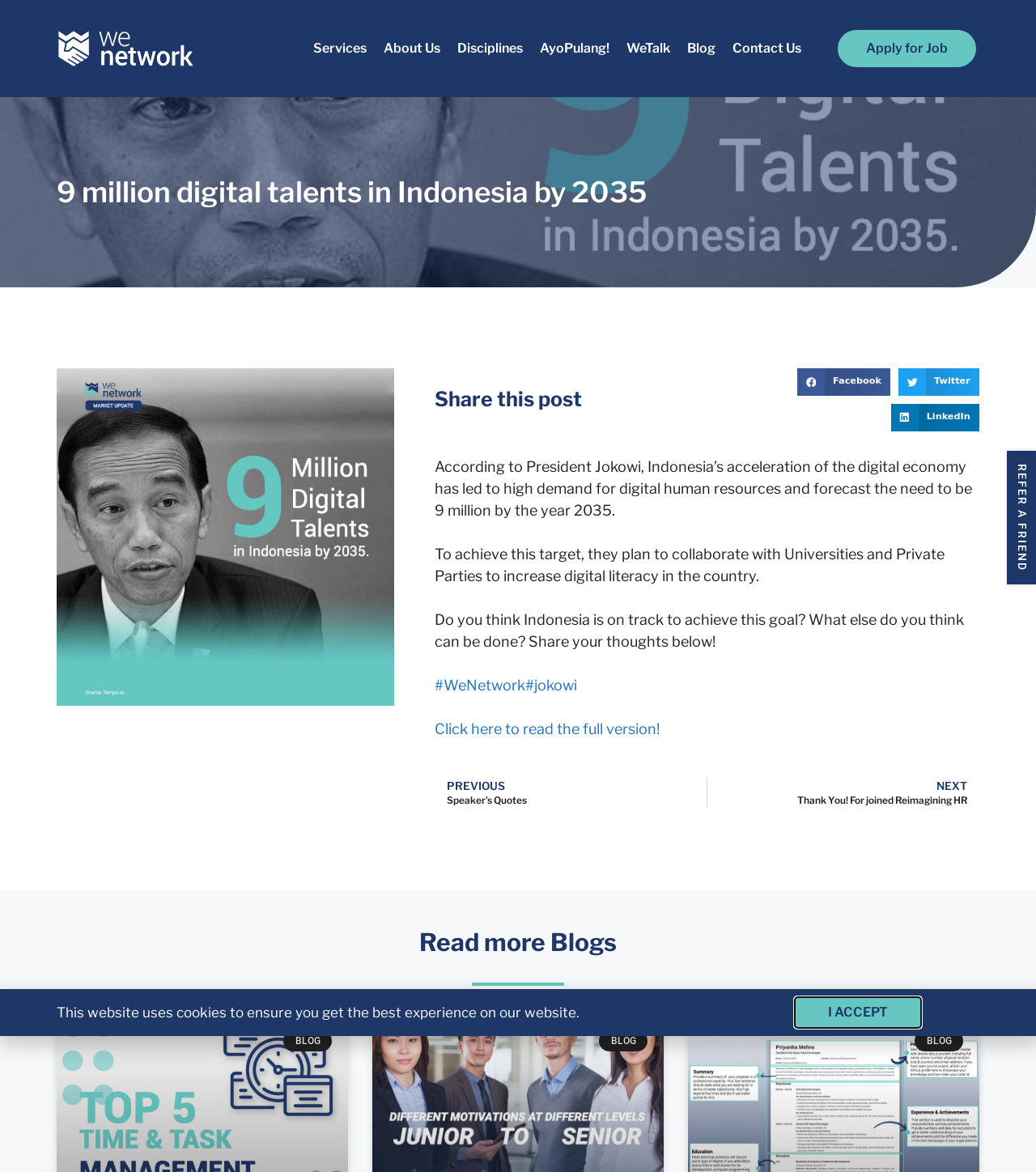Locate the bounding box coordinates of the element that should be clicked to fulfill the instruction: "Share on Facebook".

[0.77, 0.314, 0.86, 0.338]